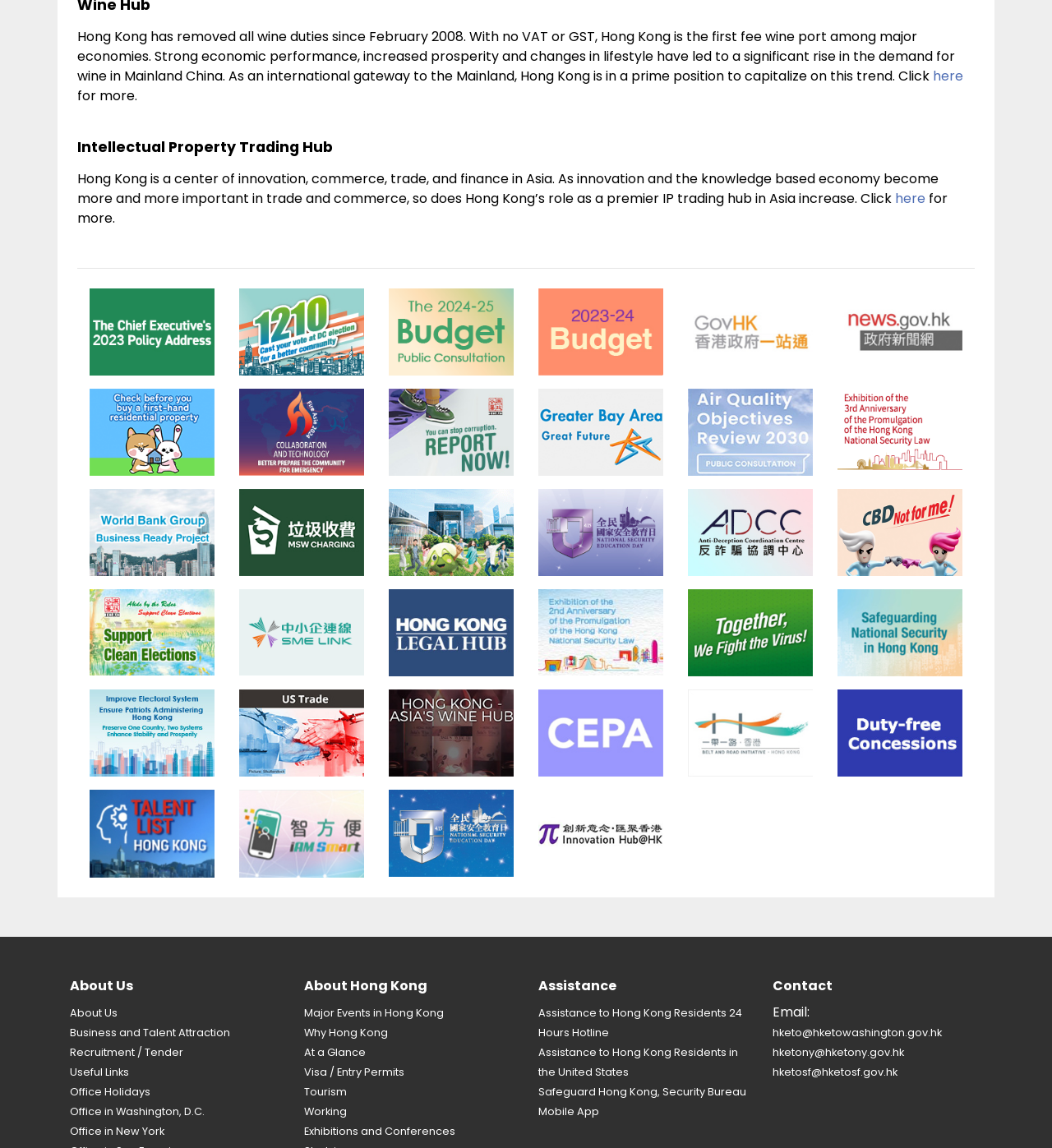Answer the question in one word or a short phrase:
What is Hong Kong's role in Asia?

IP trading hub